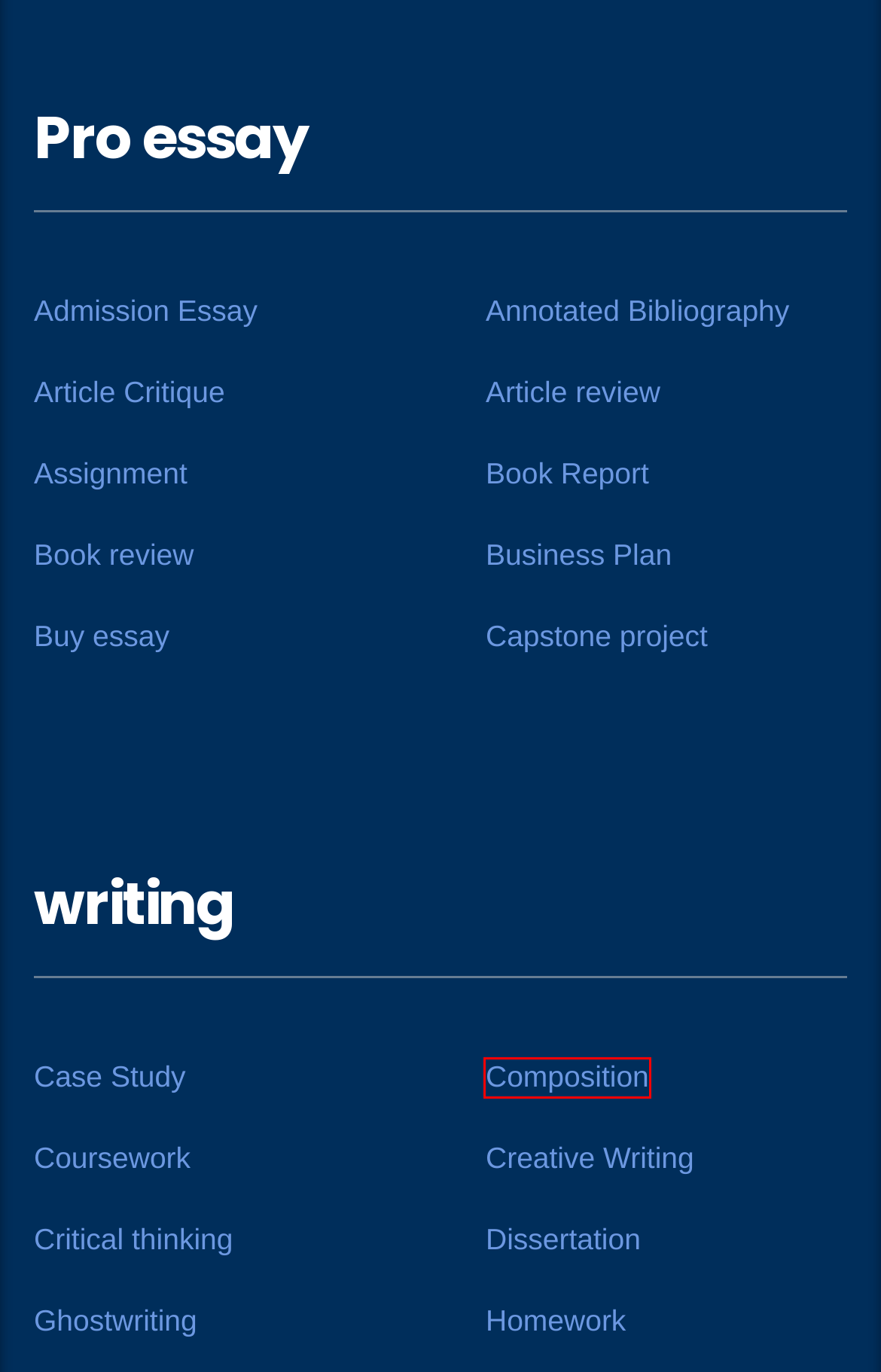Examine the screenshot of a webpage with a red bounding box around a specific UI element. Identify which webpage description best matches the new webpage that appears after clicking the element in the red bounding box. Here are the candidates:
A. Case Study - Proessay.com
B. Composition - Proessay.com
C. Assignment - Proessay.com
D. Article Critique - Proessay.com
E. Business Plan - Proessay.com
F. Coursework - Proessay.com
G. Annotated Bibliography - Proessay.com
H. Critical thinking - Proessay.com

B